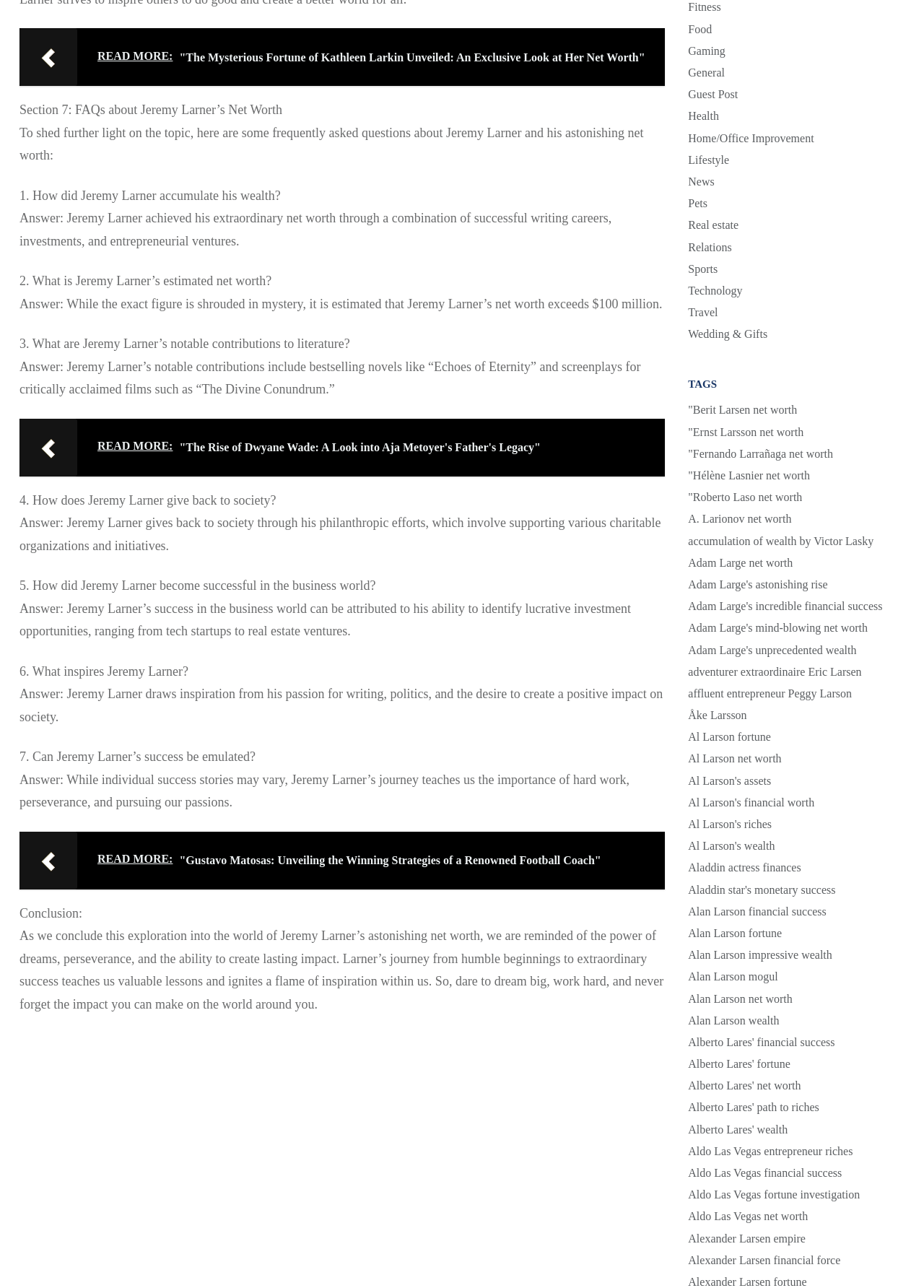Determine the bounding box coordinates of the area to click in order to meet this instruction: "Click on 'READ MORE: Gustavo Matosas: Unveiling the Winning Strategies of a Renowned Football Coach'".

[0.021, 0.646, 0.72, 0.69]